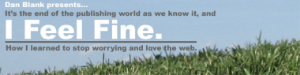What is the title of the presentation?
From the screenshot, provide a brief answer in one word or phrase.

It's the end of the publishing world as we know it, and I Feel Fine